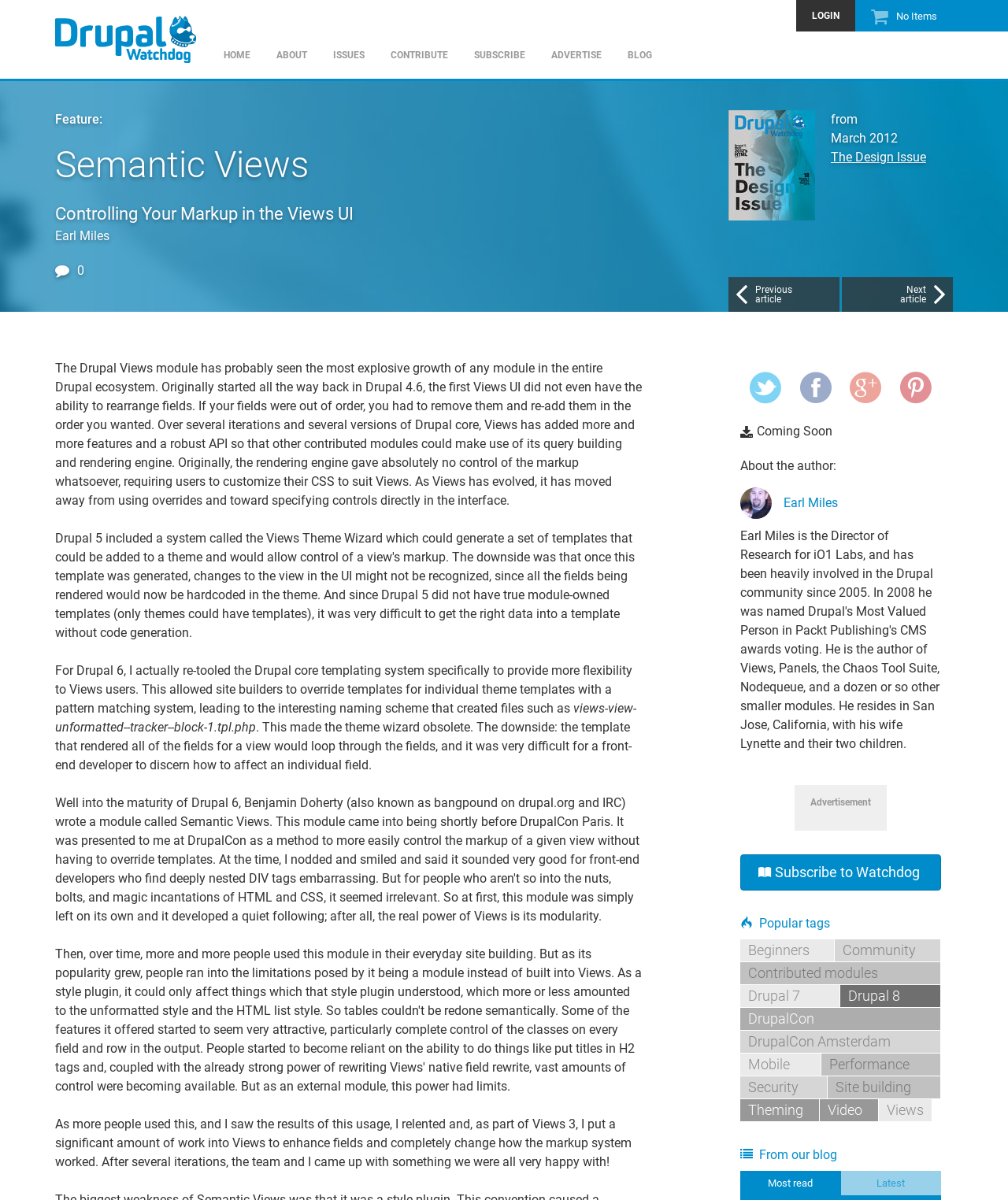What is the text of the first link on the webpage?
Please answer the question with a single word or phrase, referencing the image.

Skip to main content